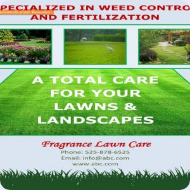What is the message conveyed by the prominent text?
Based on the image, give a concise answer in the form of a single word or short phrase.

Comprehensive lawn care solutions